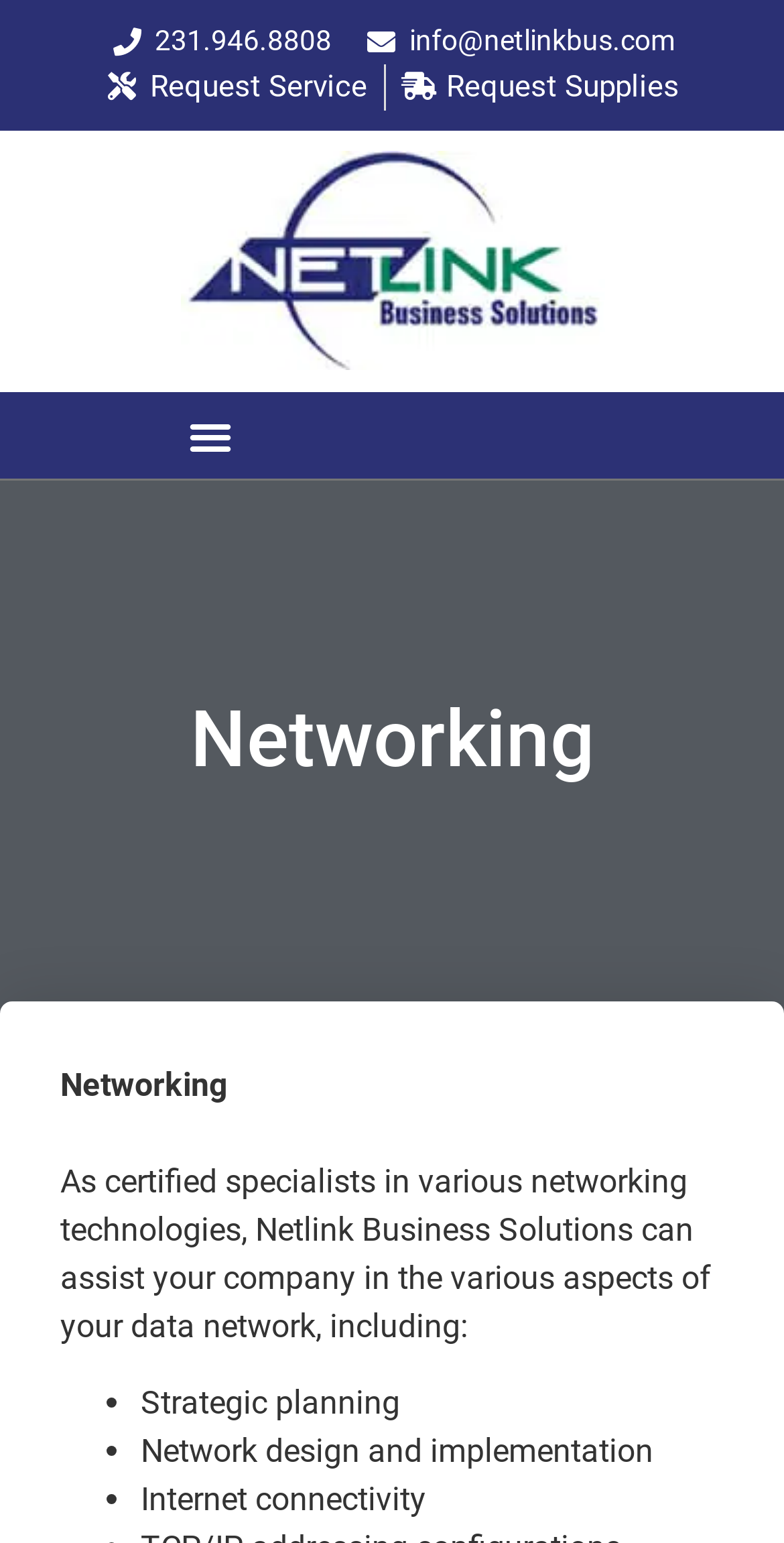Reply to the question with a single word or phrase:
What is the email address of Netlink Business Solutions?

info@netlinkbus.com